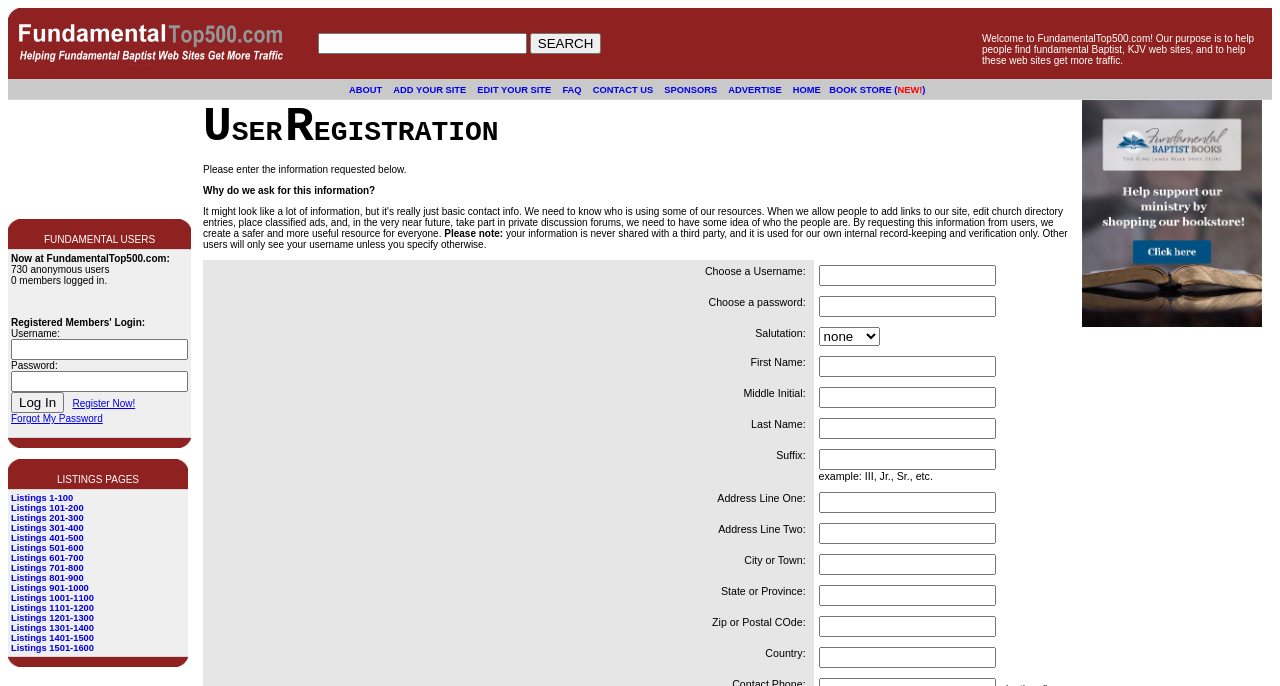Provide the bounding box coordinates of the area you need to click to execute the following instruction: "View listings 1-100".

[0.009, 0.719, 0.057, 0.733]